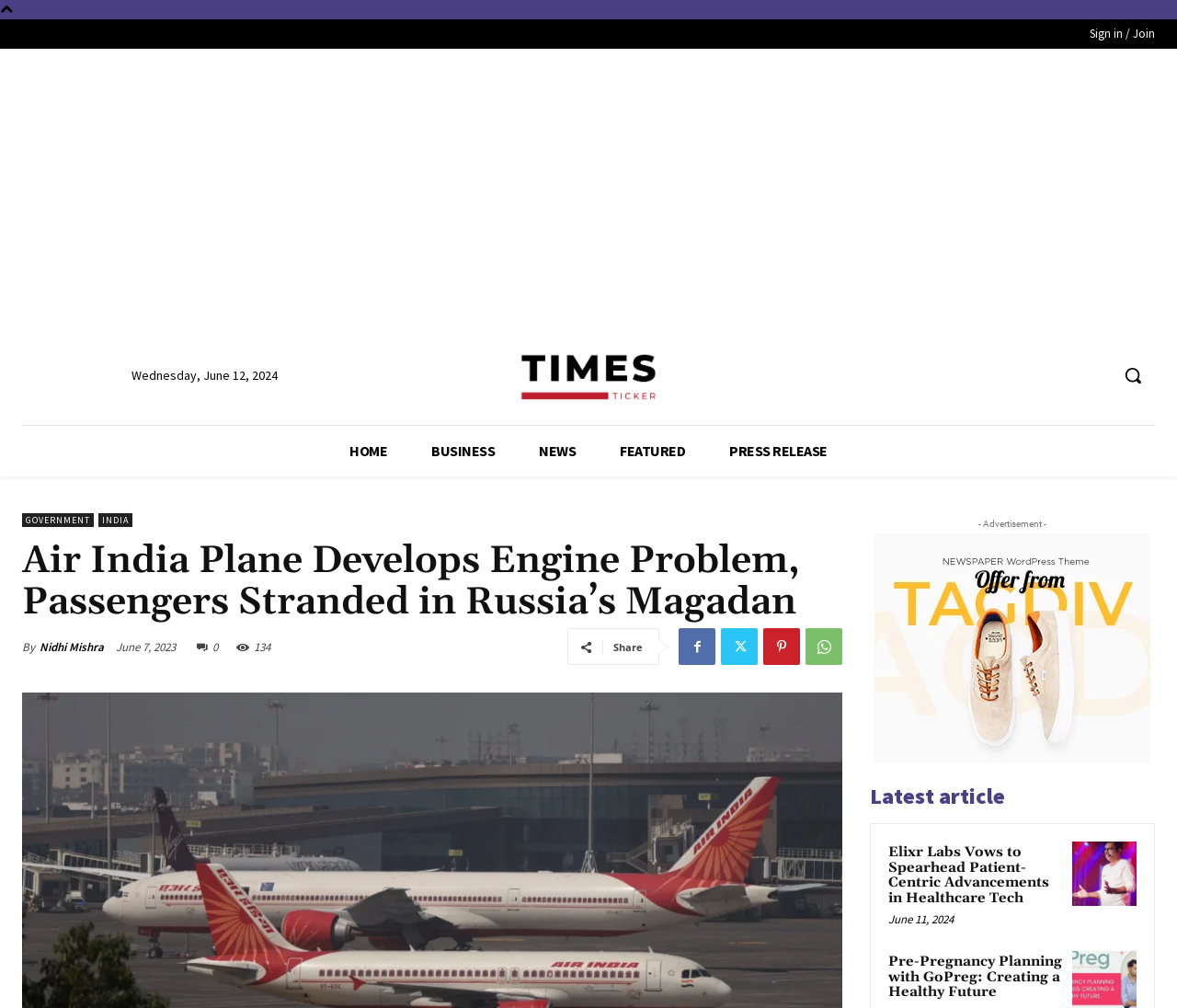Extract the top-level heading from the webpage and provide its text.

Air India Plane Develops Engine Problem, Passengers Stranded in Russia’s Magadan